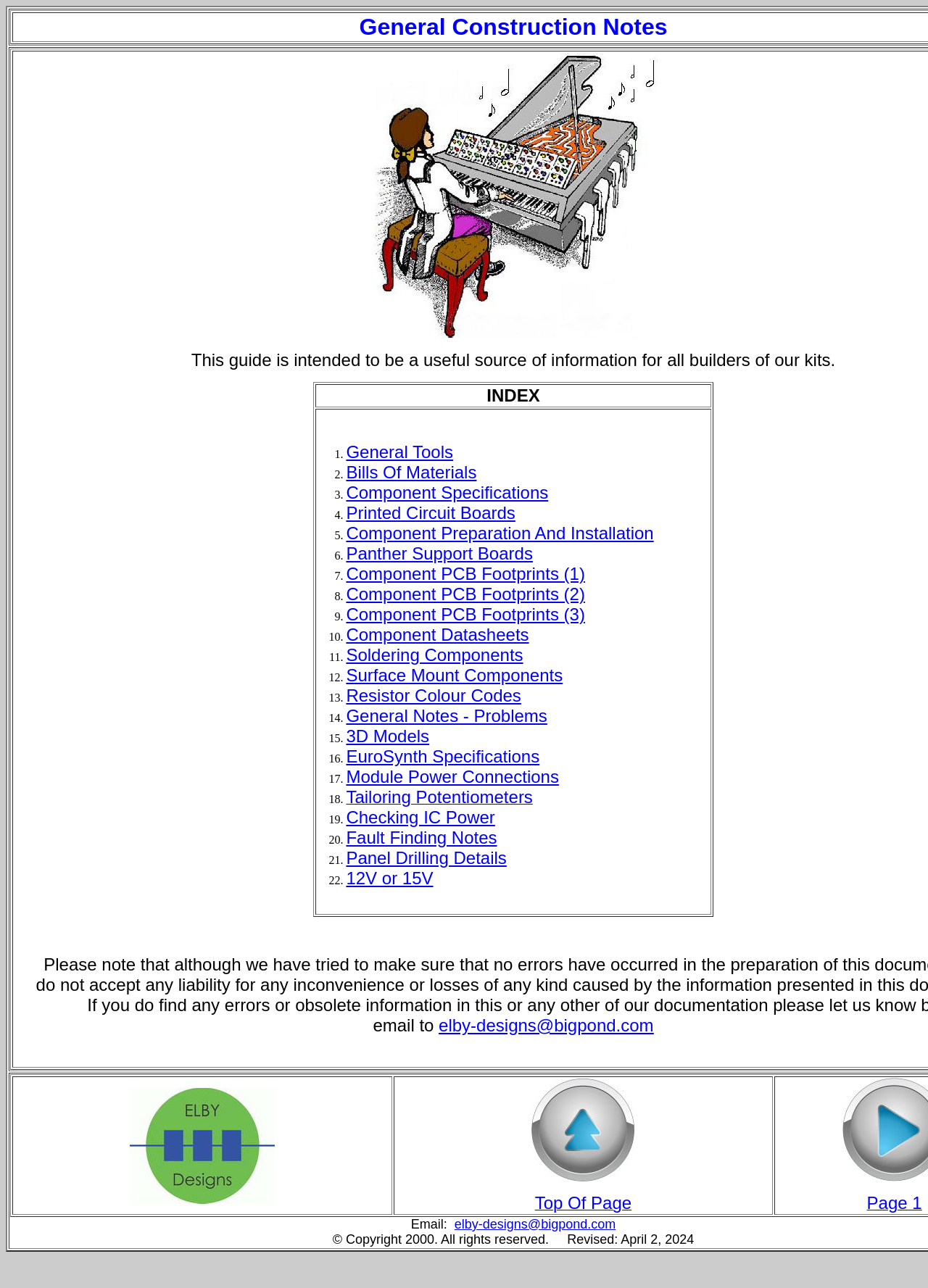Locate the bounding box coordinates of the element that needs to be clicked to carry out the instruction: "Click on 12V or 15V". The coordinates should be given as four float numbers ranging from 0 to 1, i.e., [left, top, right, bottom].

[0.373, 0.674, 0.467, 0.689]